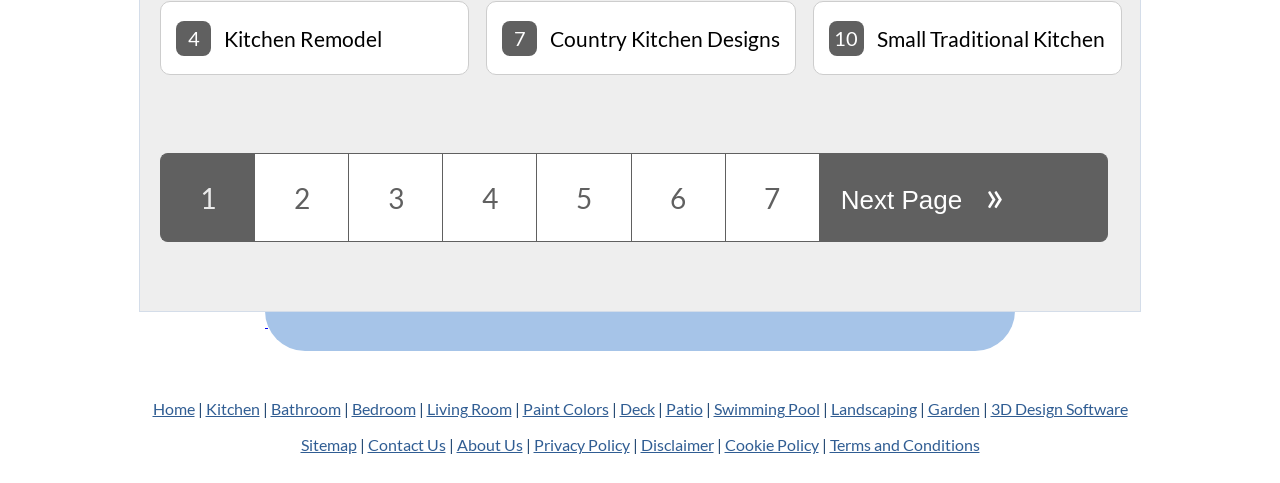Answer the following query with a single word or phrase:
What is the first link on the top?

Kitchen Remodel